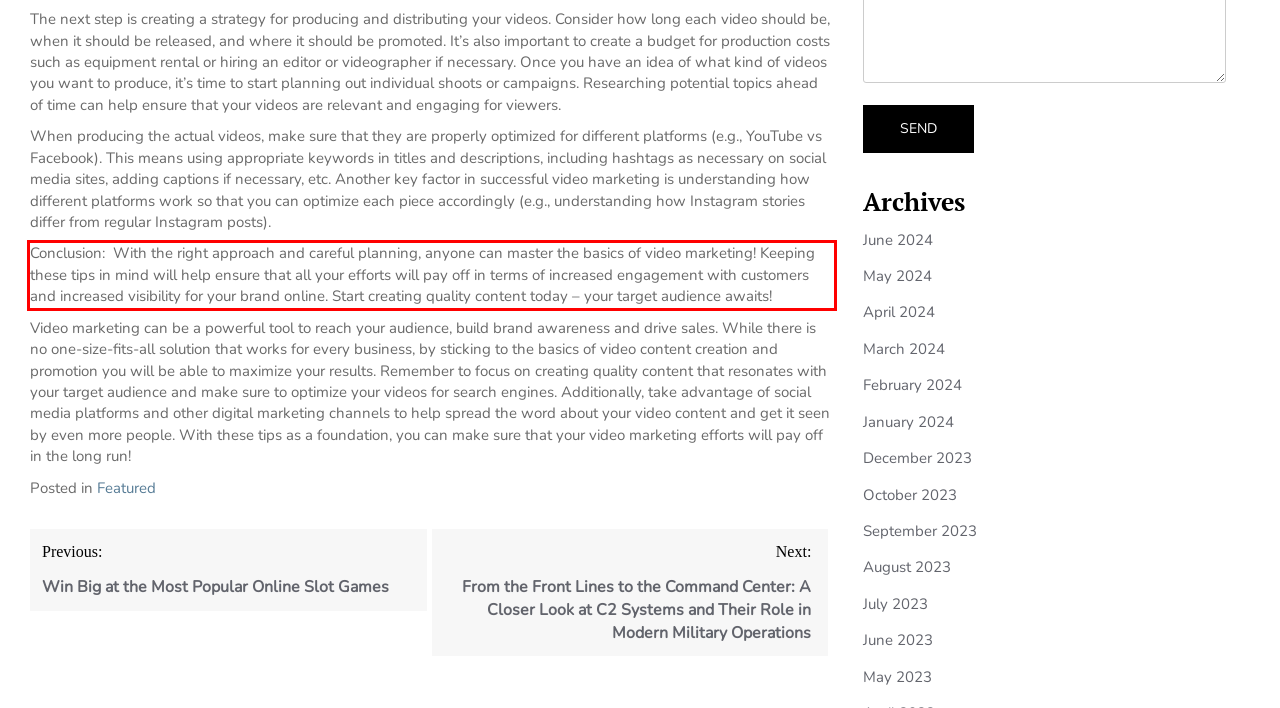Please extract the text content from the UI element enclosed by the red rectangle in the screenshot.

Conclusion: With the right approach and careful planning, anyone can master the basics of video marketing! Keeping these tips in mind will help ensure that all your efforts will pay off in terms of increased engagement with customers and increased visibility for your brand online. Start creating quality content today – your target audience awaits!